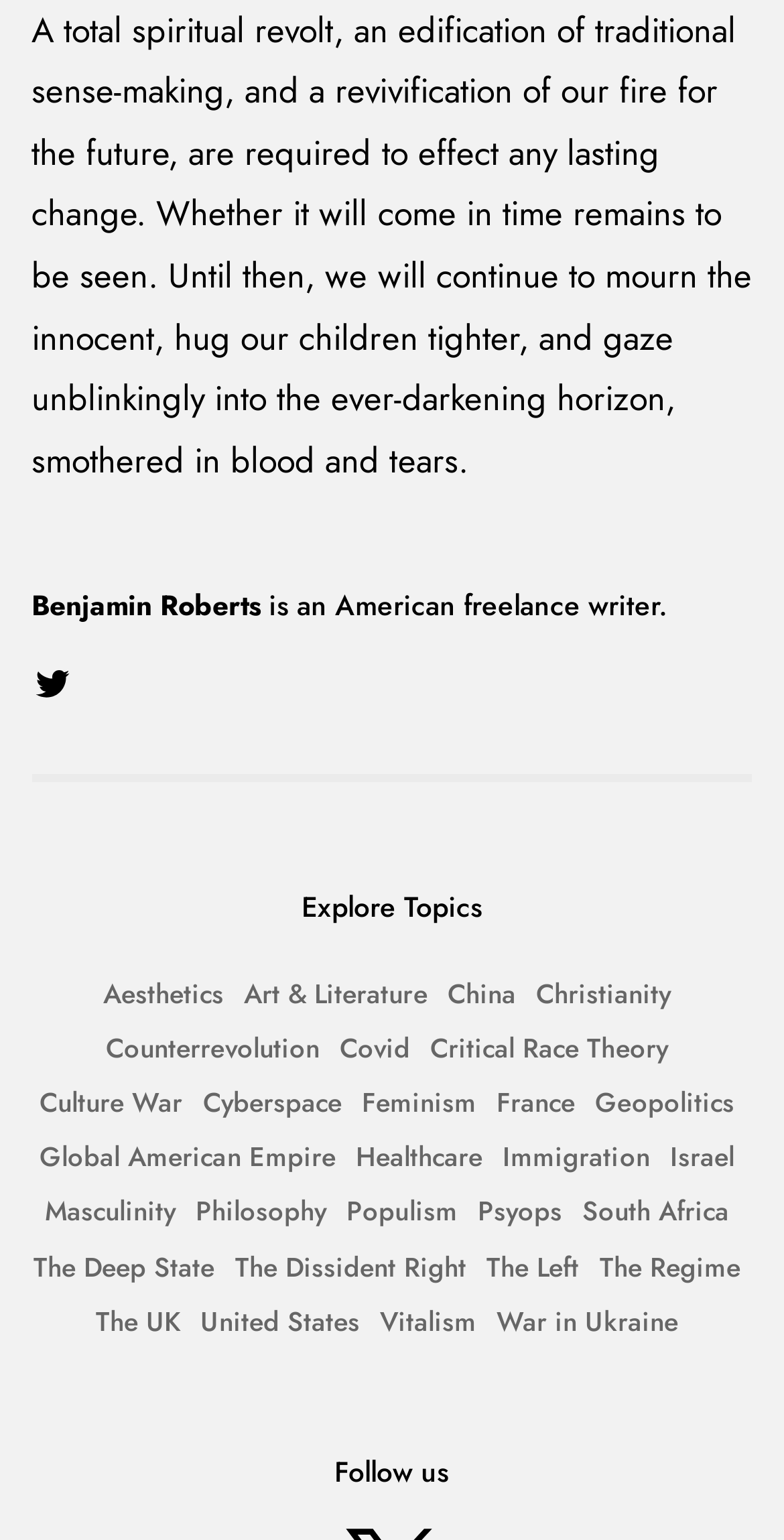How many topics are available to explore?
Please respond to the question with a detailed and well-explained answer.

I counted the number of links under the 'Explore Topics' heading, and there are 24 links, each representing a different topic.